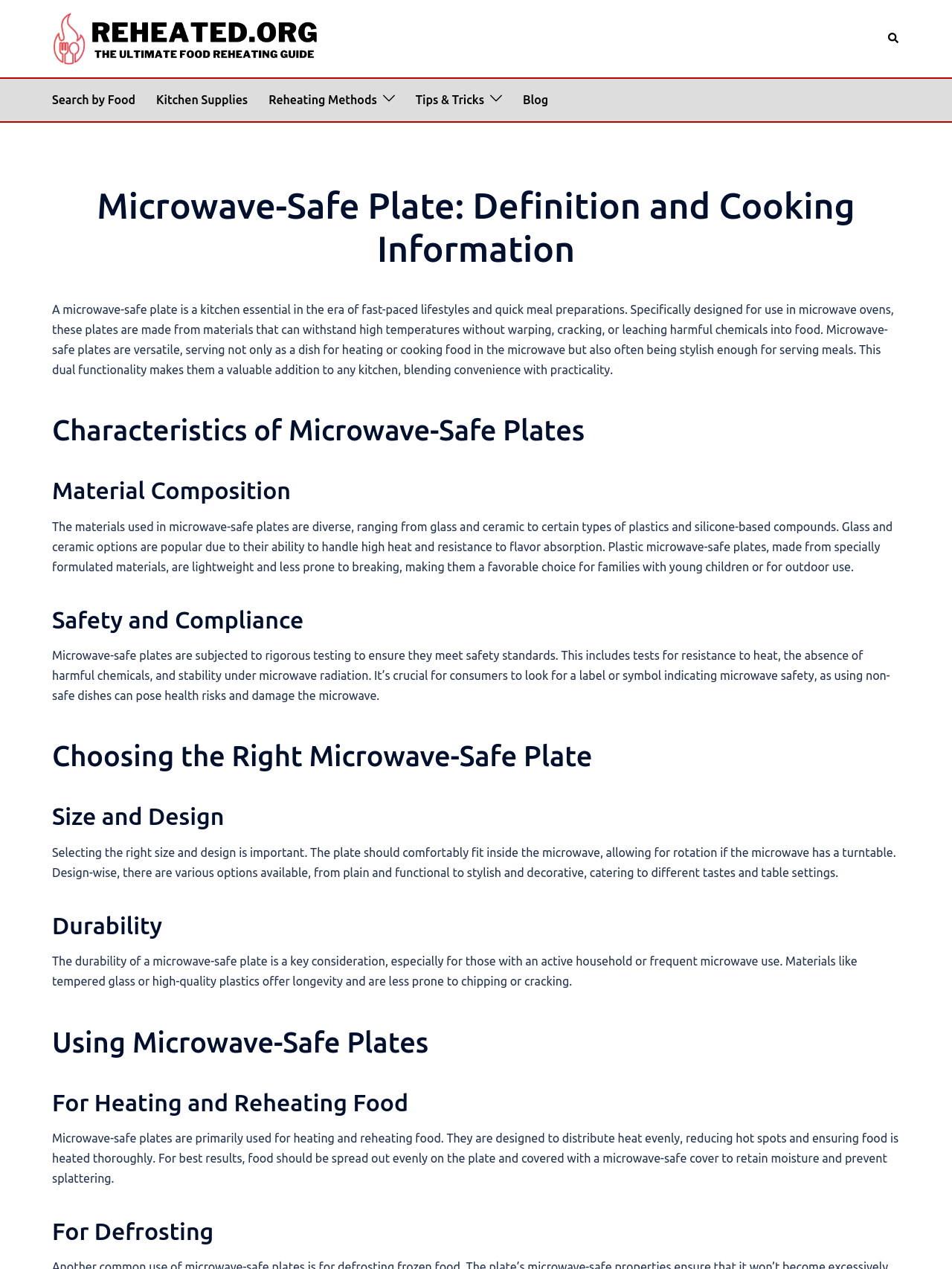Identify and extract the main heading from the webpage.

Microwave-Safe Plate: Definition and Cooking Information